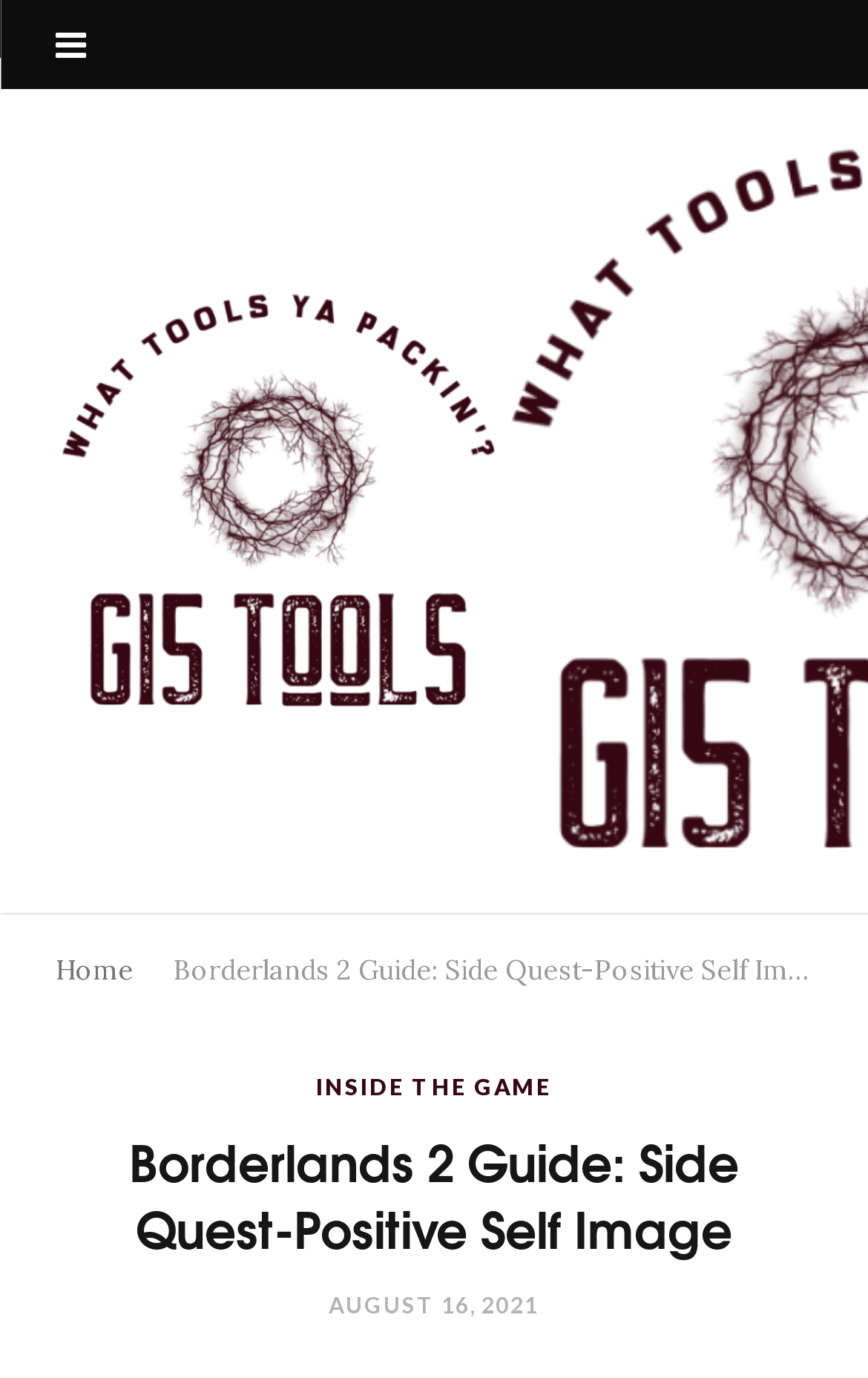Show the bounding box coordinates for the HTML element as described: "August 16, 2021".

[0.379, 0.937, 0.621, 0.956]